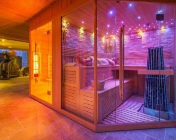Describe all elements and aspects of the image.

This image showcases a beautifully designed infrared sauna, featuring warm wooden interiors and ambient lighting that creates a relaxing atmosphere. The sauna is enclosed by glass walls, allowing the soft glow of colored lights to illuminate the space. The wooden bench and a heated stone wall enhance the sauna's authentic feel, while the modern design elements provide a touch of luxury. This setting exemplifies the benefits of infrared saunas, highlighting both relaxation and wellness. The image is associated with content discussing common myths about infrared saunas, promising to clarify misconceptions and inform viewers about their advantages.